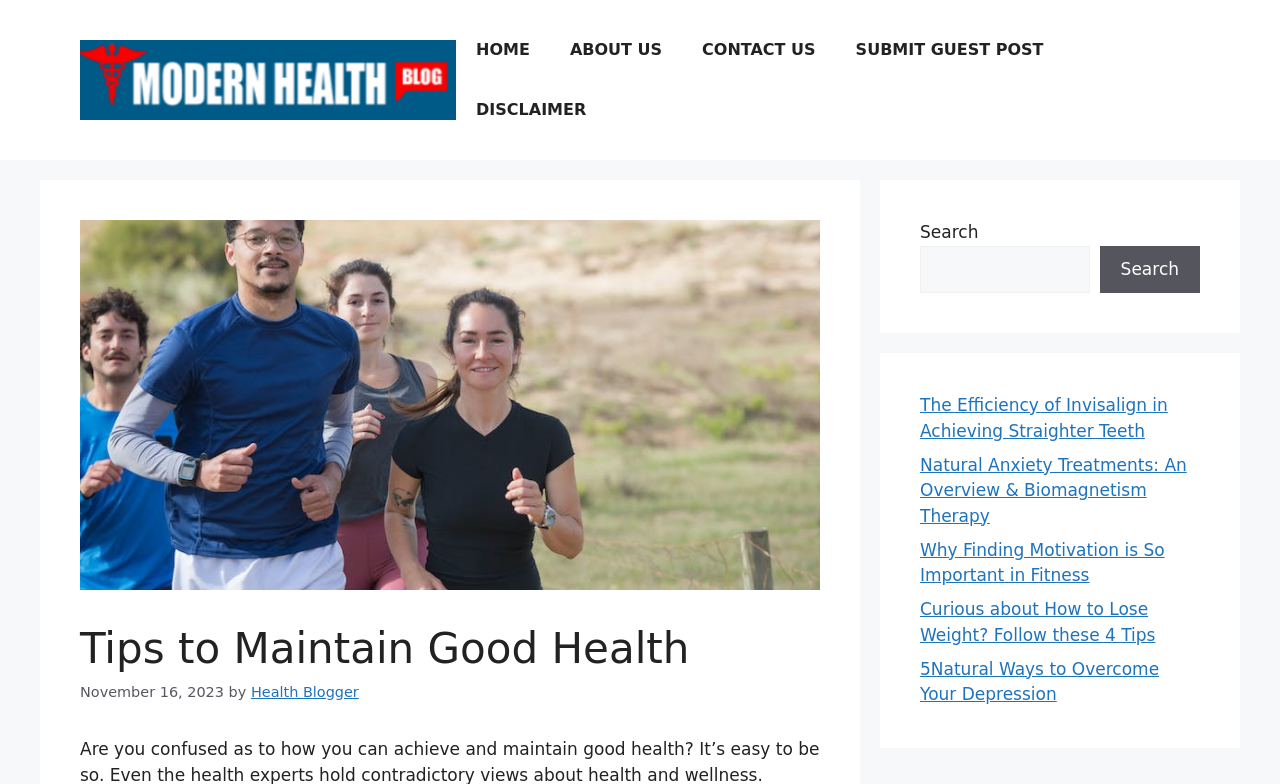Identify the bounding box for the described UI element: "Health Blogger".

[0.196, 0.872, 0.28, 0.892]